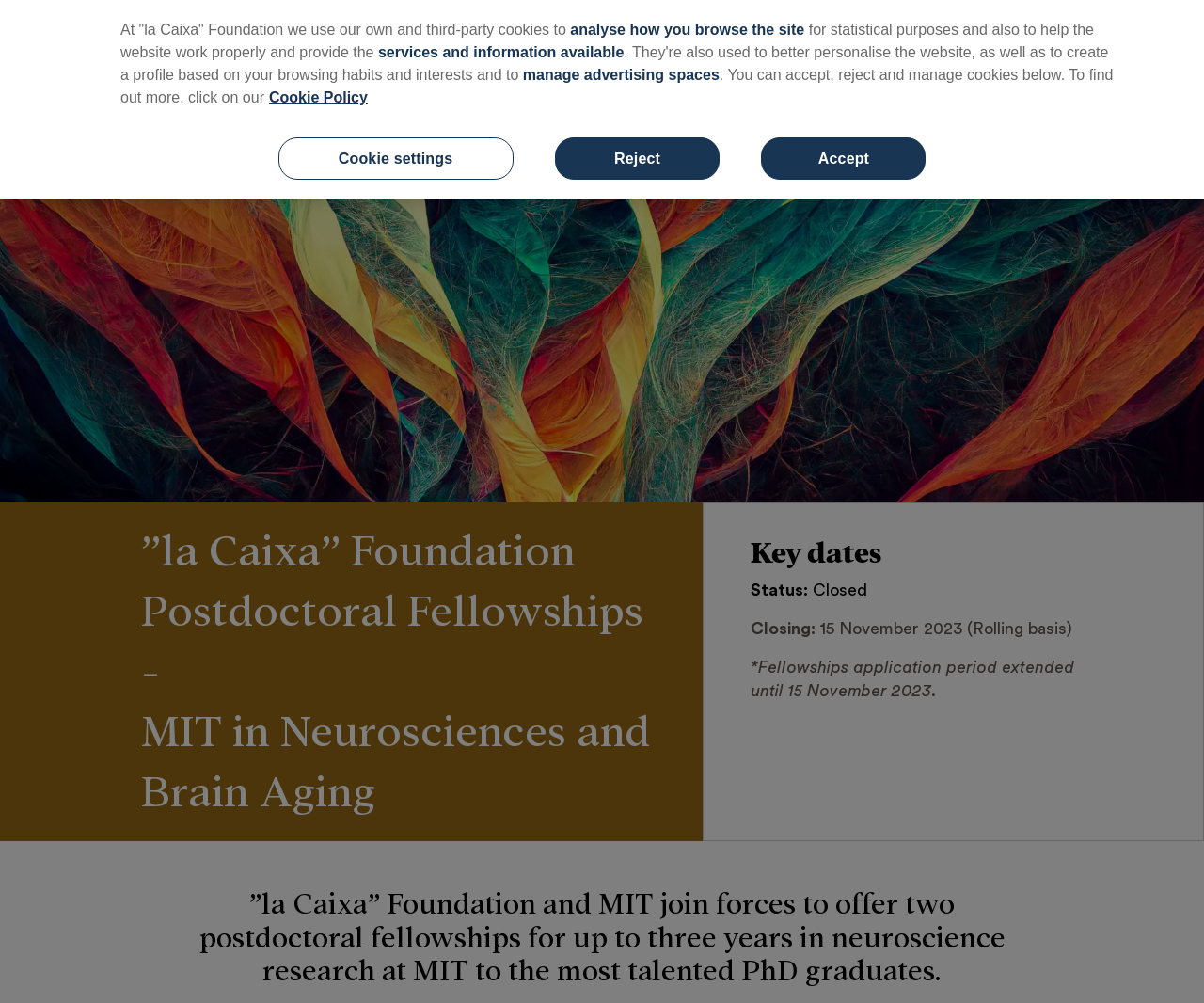Please reply with a single word or brief phrase to the question: 
What is the purpose of the cookies used by the la Caixa Foundation website?

statistical purposes and website functionality